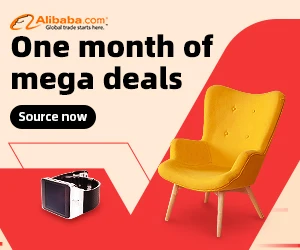What type of product is placed at the bottom left?
Using the visual information from the image, give a one-word or short-phrase answer.

Smartwatch or gadget